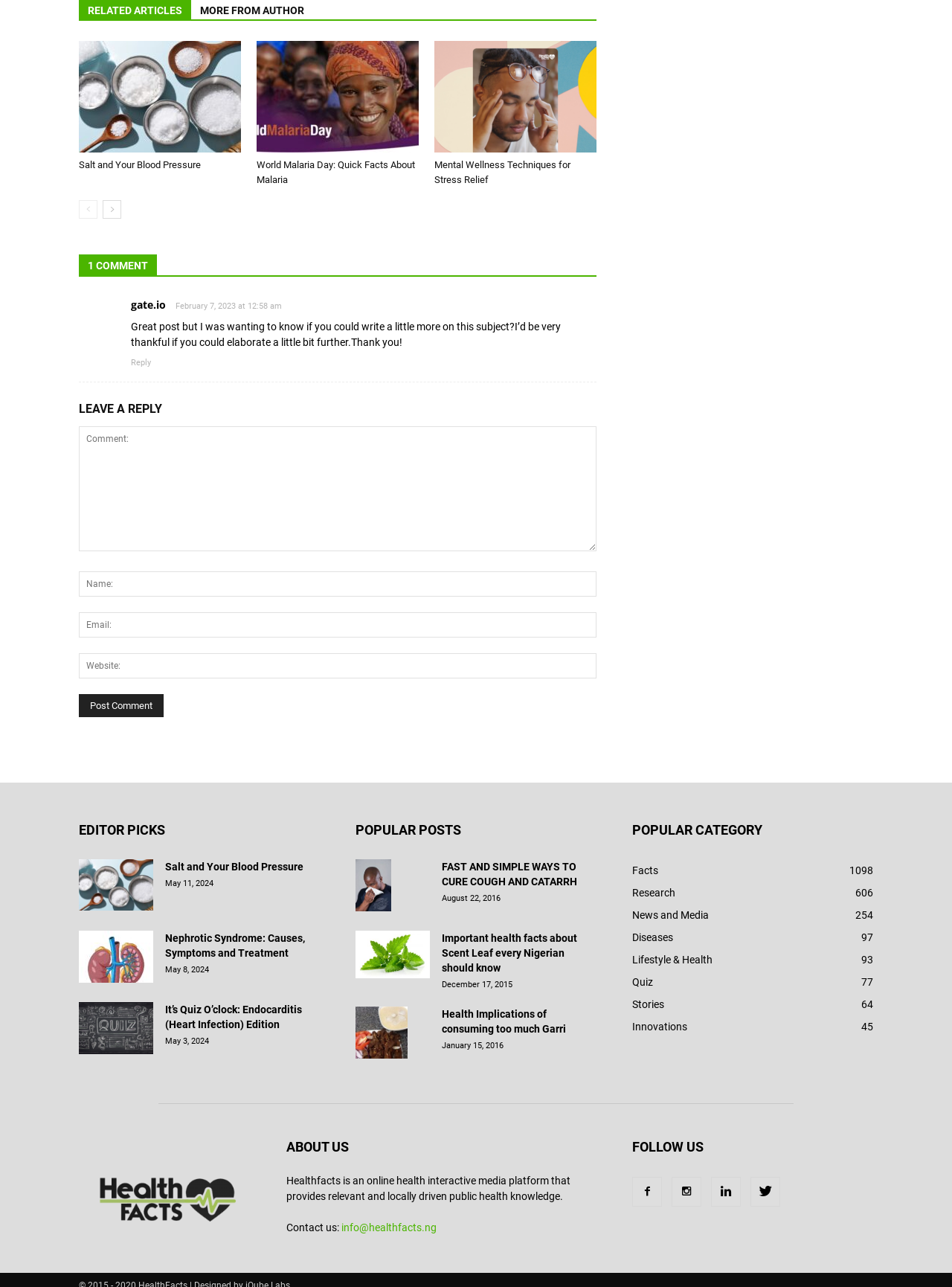What is the purpose of the textbox at the bottom of the webpage?
Look at the image and answer with only one word or phrase.

To leave a reply